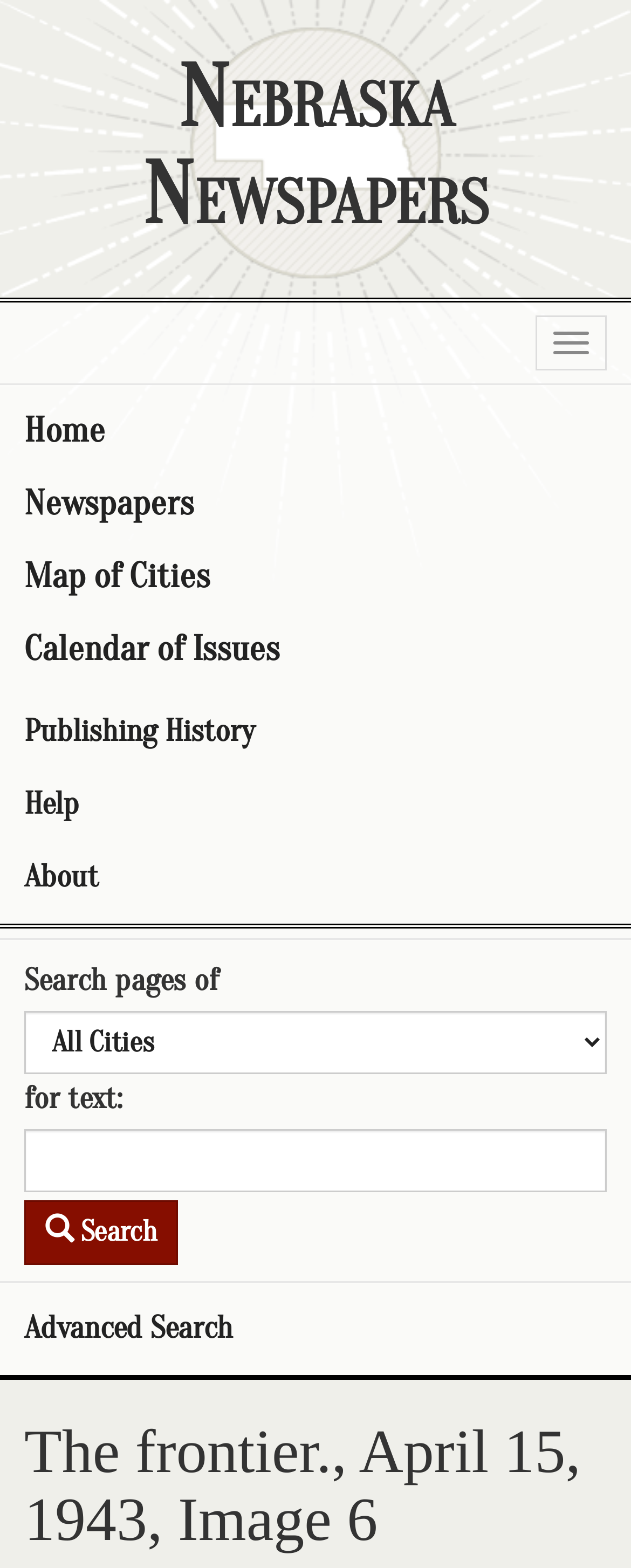Provide the bounding box coordinates for the UI element described in this sentence: "Toggle navigation". The coordinates should be four float values between 0 and 1, i.e., [left, top, right, bottom].

[0.849, 0.201, 0.962, 0.236]